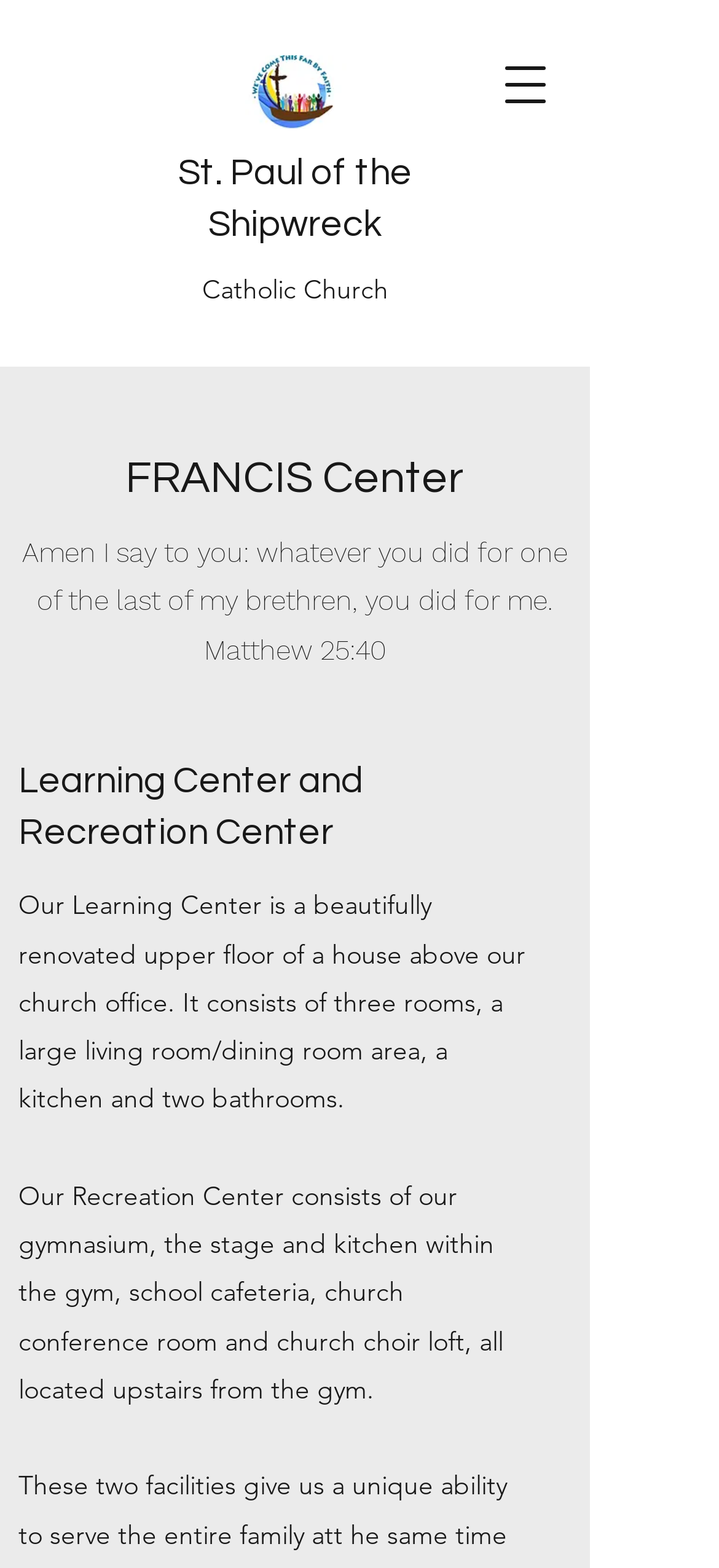How many rooms are in the Learning Center?
With the help of the image, please provide a detailed response to the question.

I found the answer by reading the description of the Learning Center which is located at [0.026, 0.567, 0.731, 0.711]. It states that the center 'consists of three rooms, a large living room/dining room area, a kitchen and two bathrooms'.